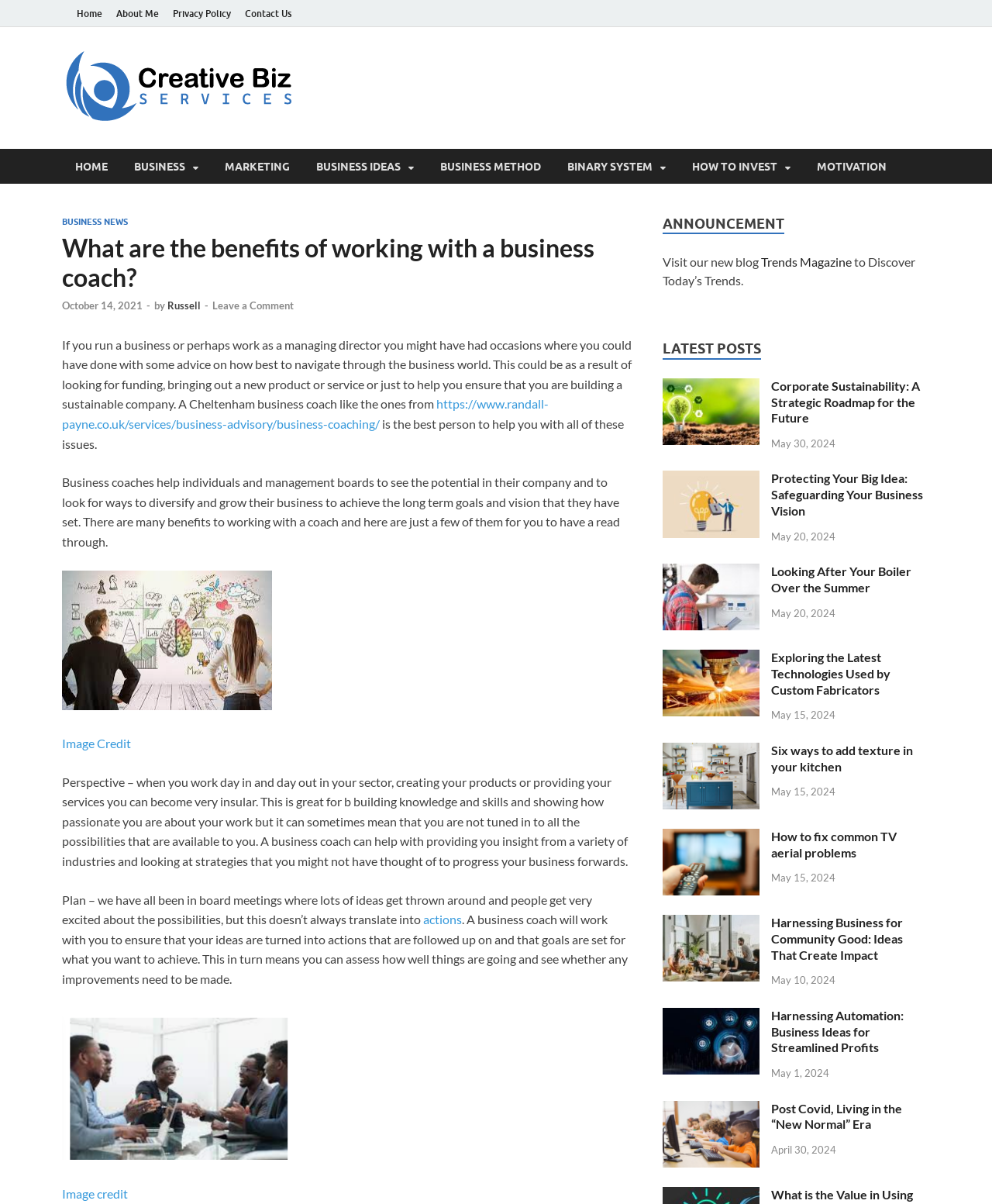Identify the bounding box coordinates of the section to be clicked to complete the task described by the following instruction: "Click the 'About Us' link". The coordinates should be four float numbers between 0 and 1, formatted as [left, top, right, bottom].

None